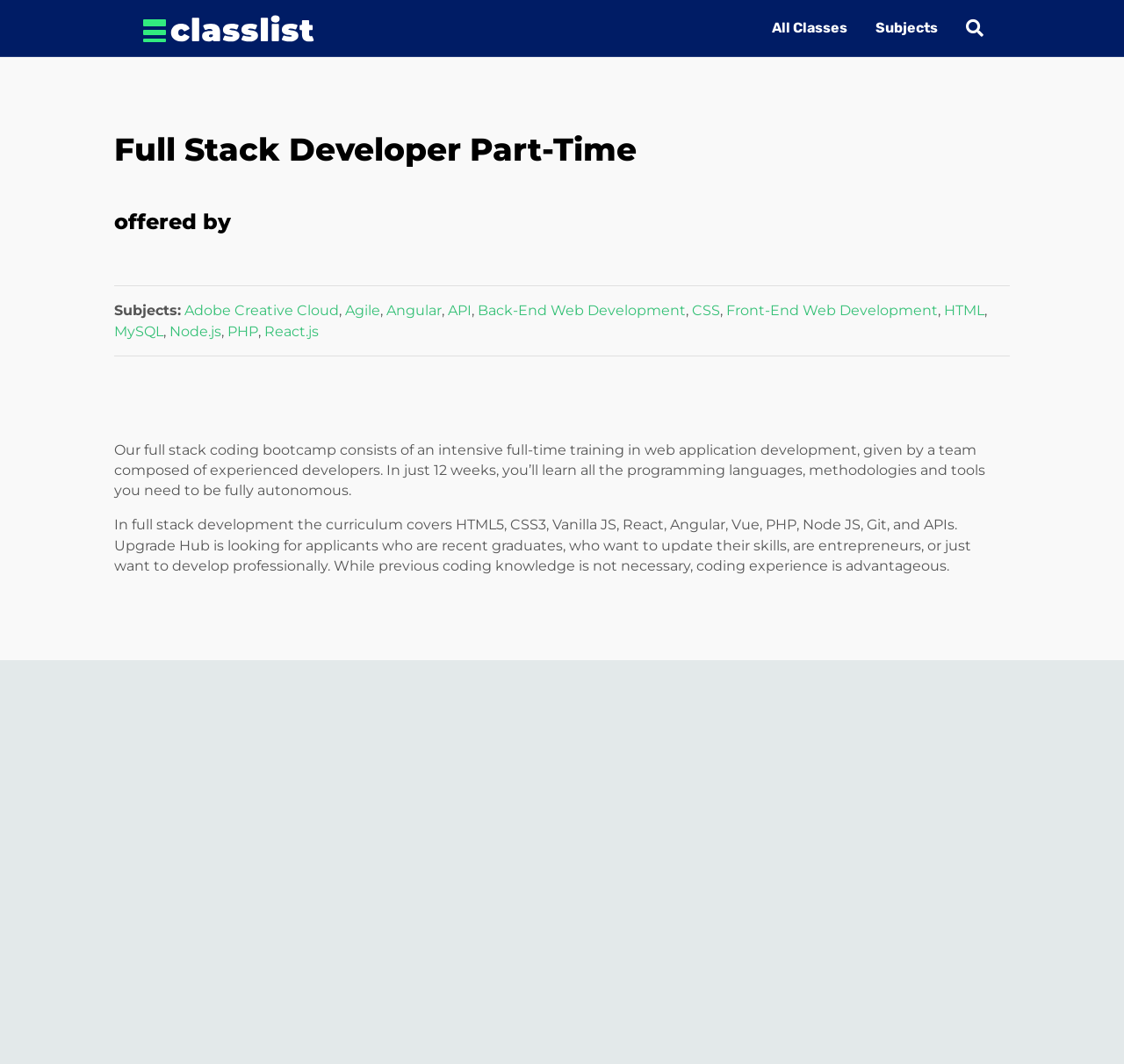Specify the bounding box coordinates of the element's region that should be clicked to achieve the following instruction: "Explore Subjects". The bounding box coordinates consist of four float numbers between 0 and 1, in the format [left, top, right, bottom].

[0.766, 0.005, 0.847, 0.048]